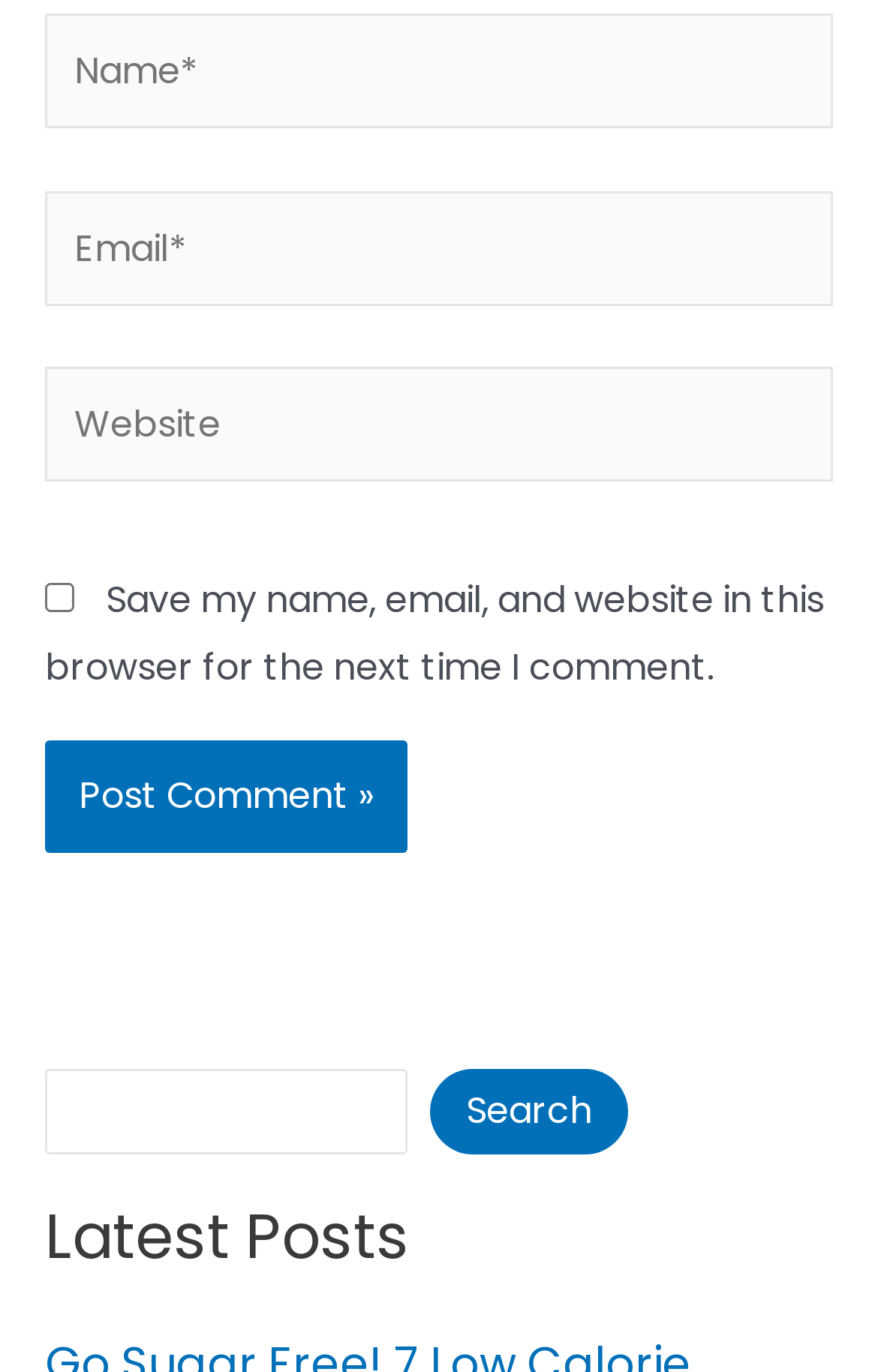Using a single word or phrase, answer the following question: 
What is the title of the section below the comment form?

Latest Posts